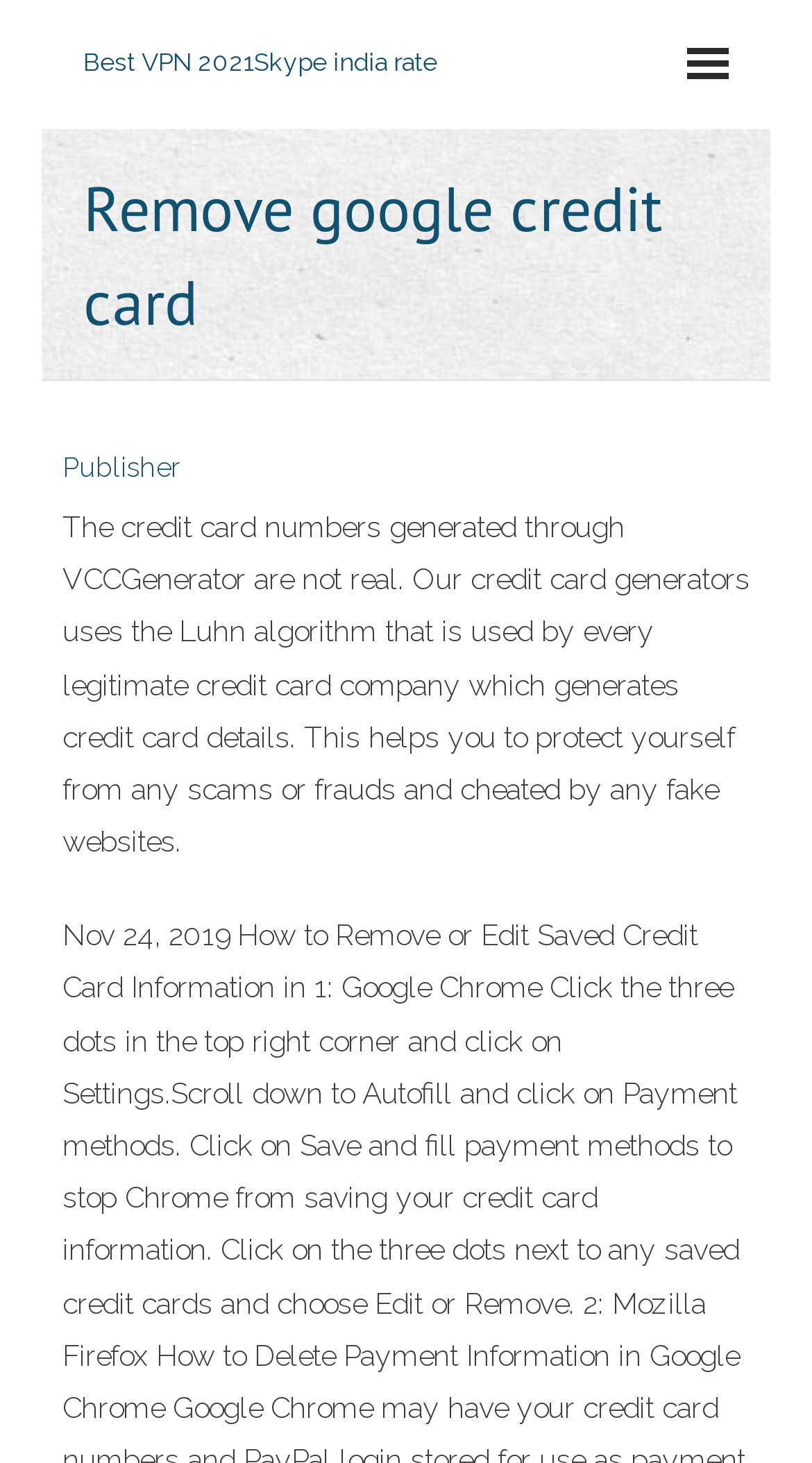What is the warning about on the webpage?
Based on the visual content, answer with a single word or a brief phrase.

Scams or frauds